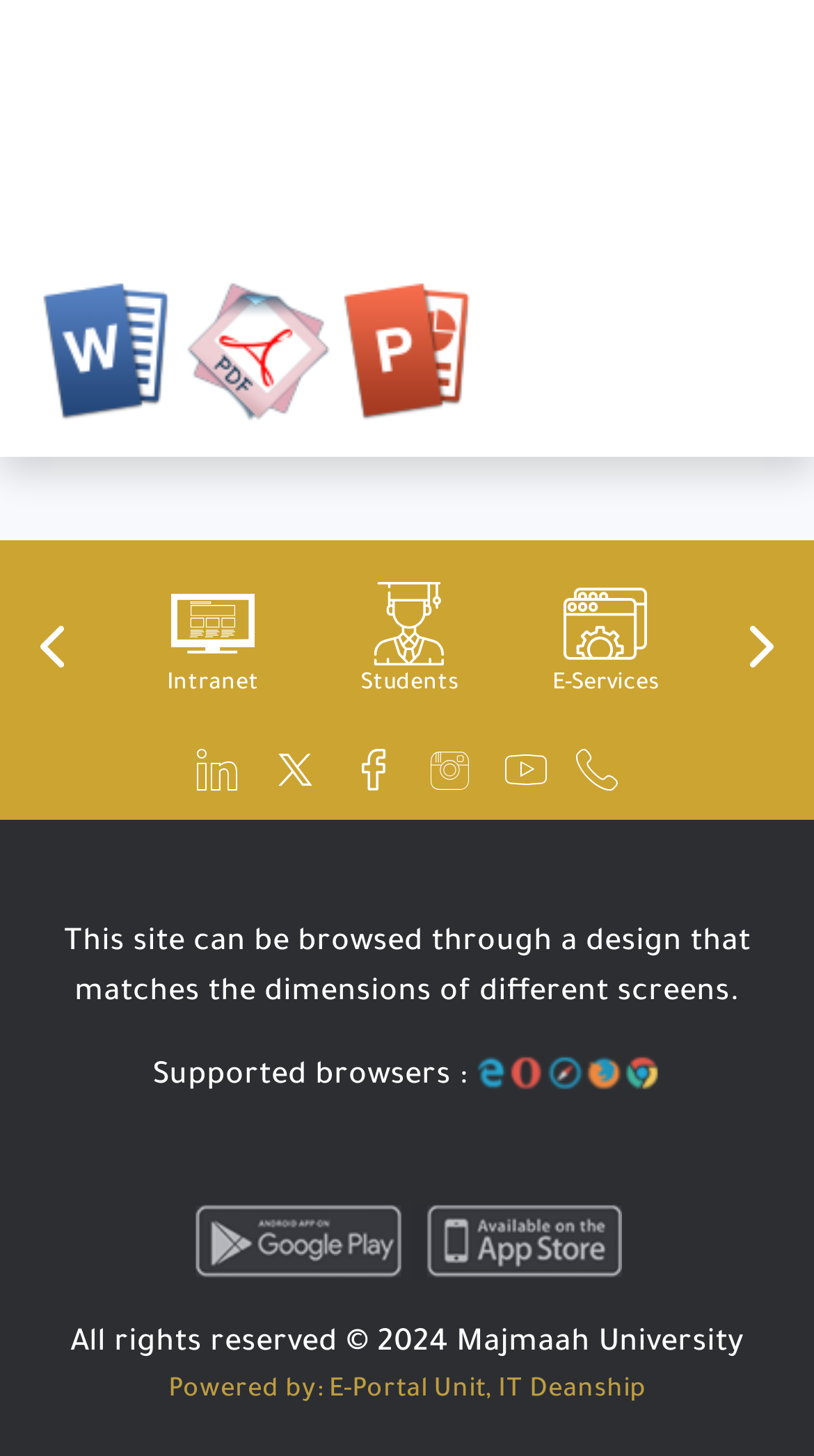Specify the bounding box coordinates for the region that must be clicked to perform the given instruction: "View Contact information".

[0.708, 0.52, 0.759, 0.543]